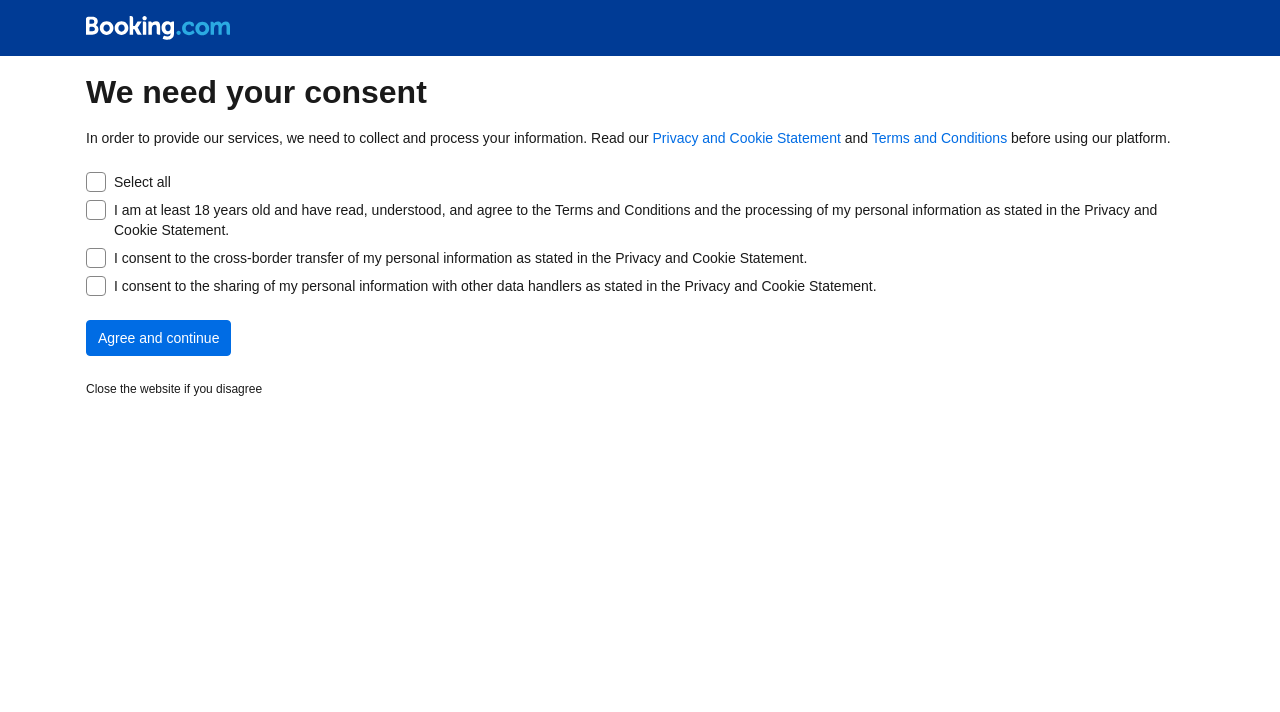Give the bounding box coordinates for the element described by: "Proudly powered by WordPress".

None